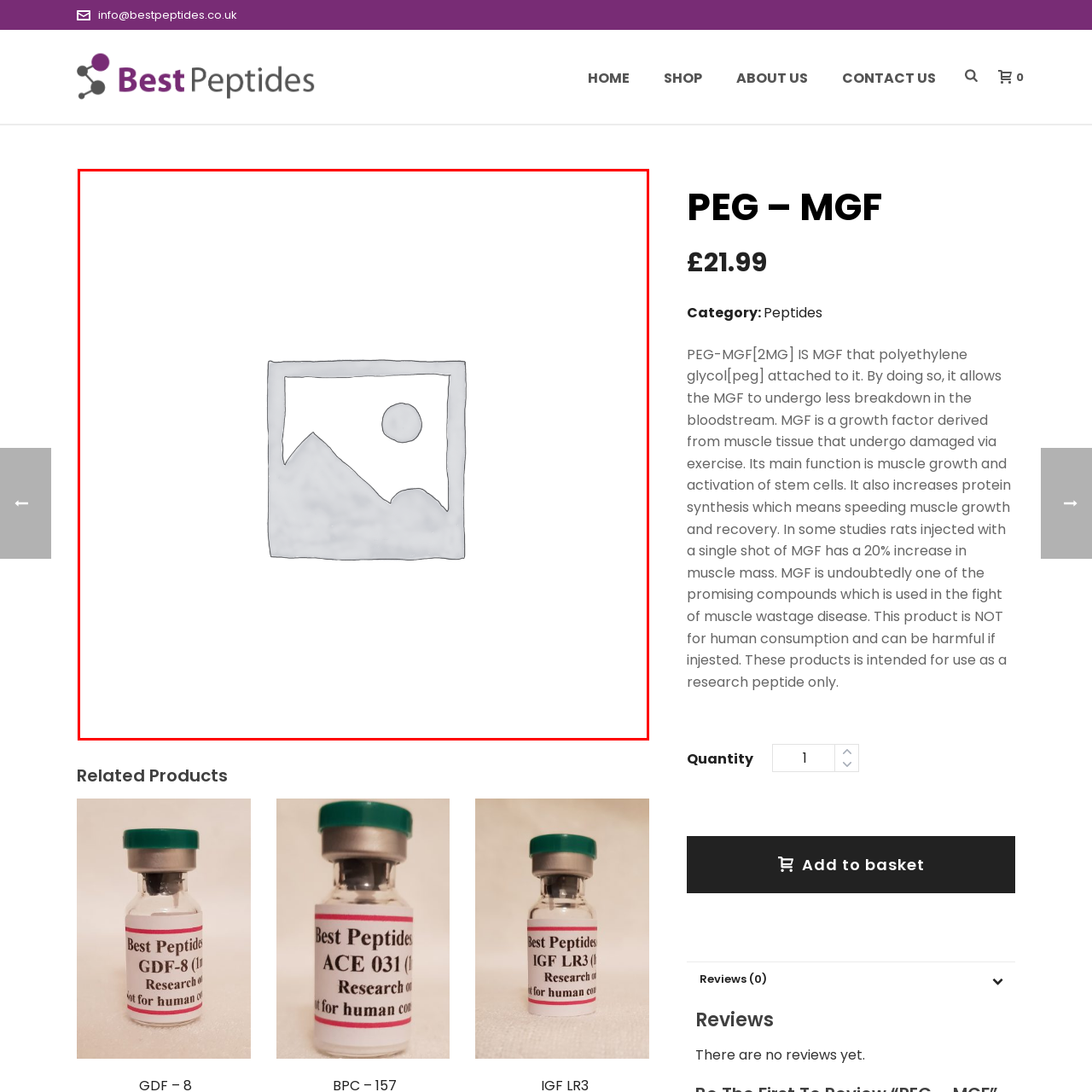Examine the segment of the image contained within the black box and respond comprehensively to the following question, based on the visual content: 
What can be done with the product on the page?

The product page of PEG-MGF includes options for adding the item to a shopping cart, suggesting that customers can purchase the product and have it added to their cart for checkout.